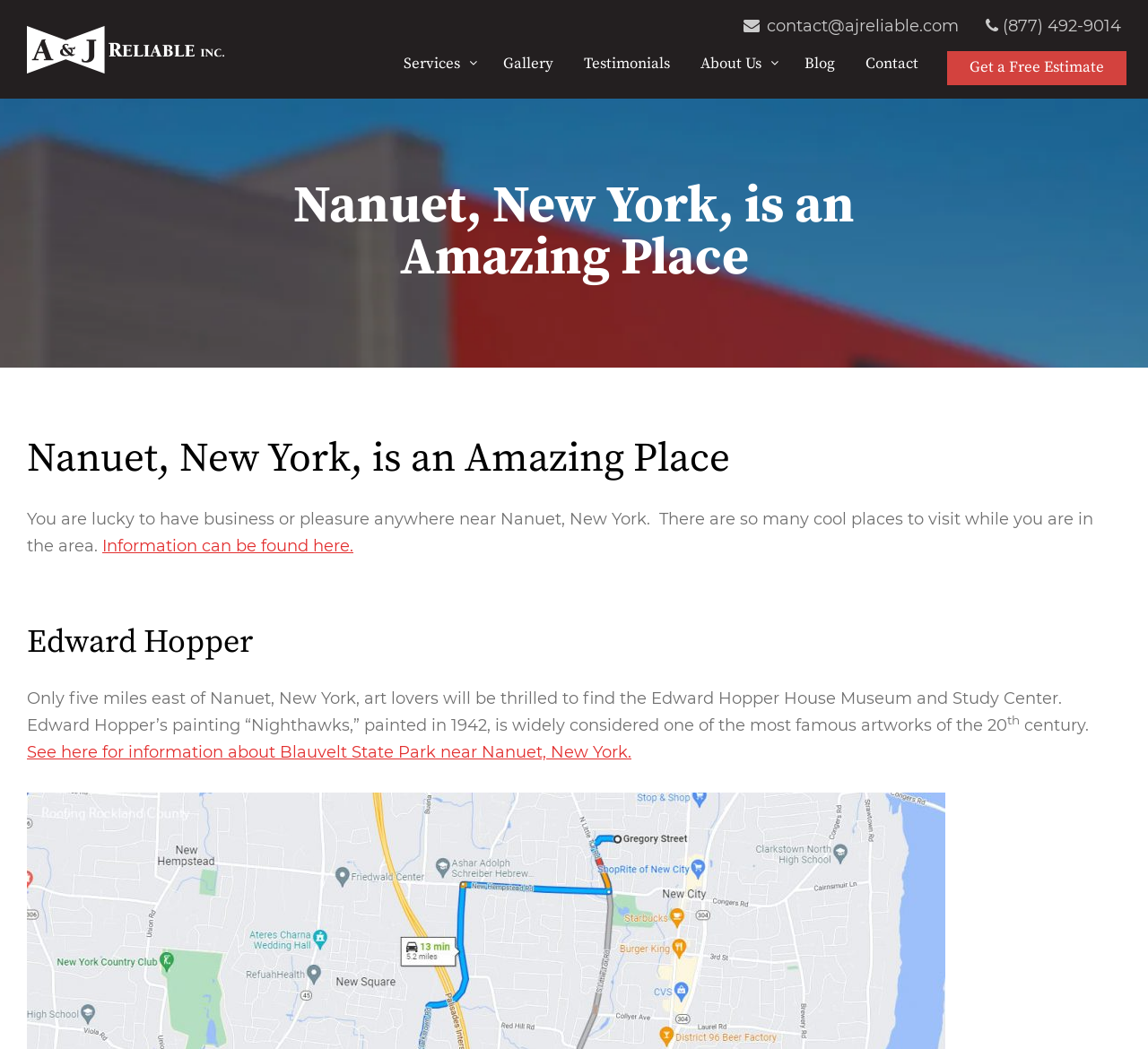Please identify the bounding box coordinates of the element's region that should be clicked to execute the following instruction: "View the gallery". The bounding box coordinates must be four float numbers between 0 and 1, i.e., [left, top, right, bottom].

[0.434, 0.049, 0.486, 0.074]